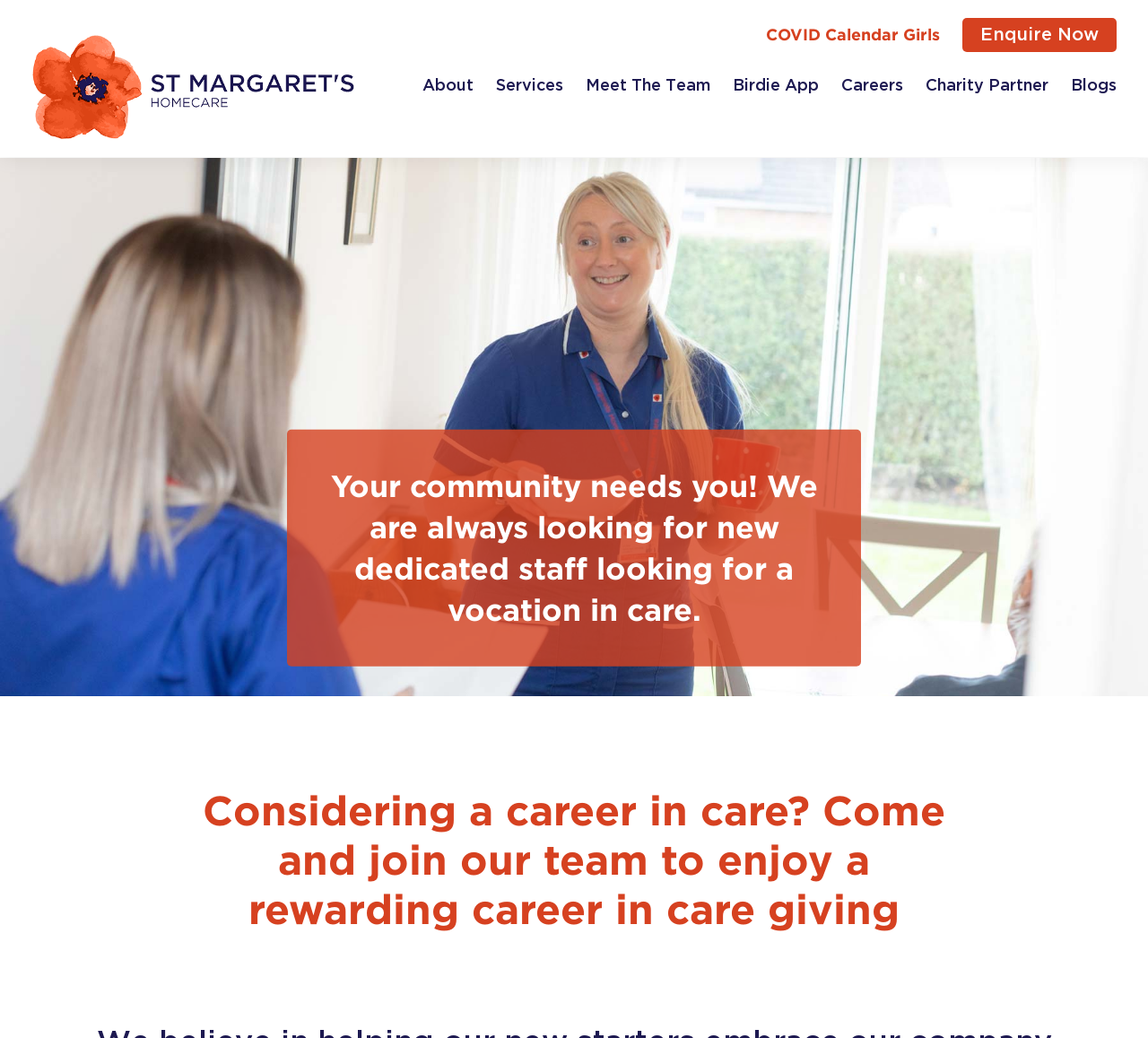Please identify the bounding box coordinates of the clickable area that will allow you to execute the instruction: "Learn about Careers".

[0.733, 0.075, 0.787, 0.09]